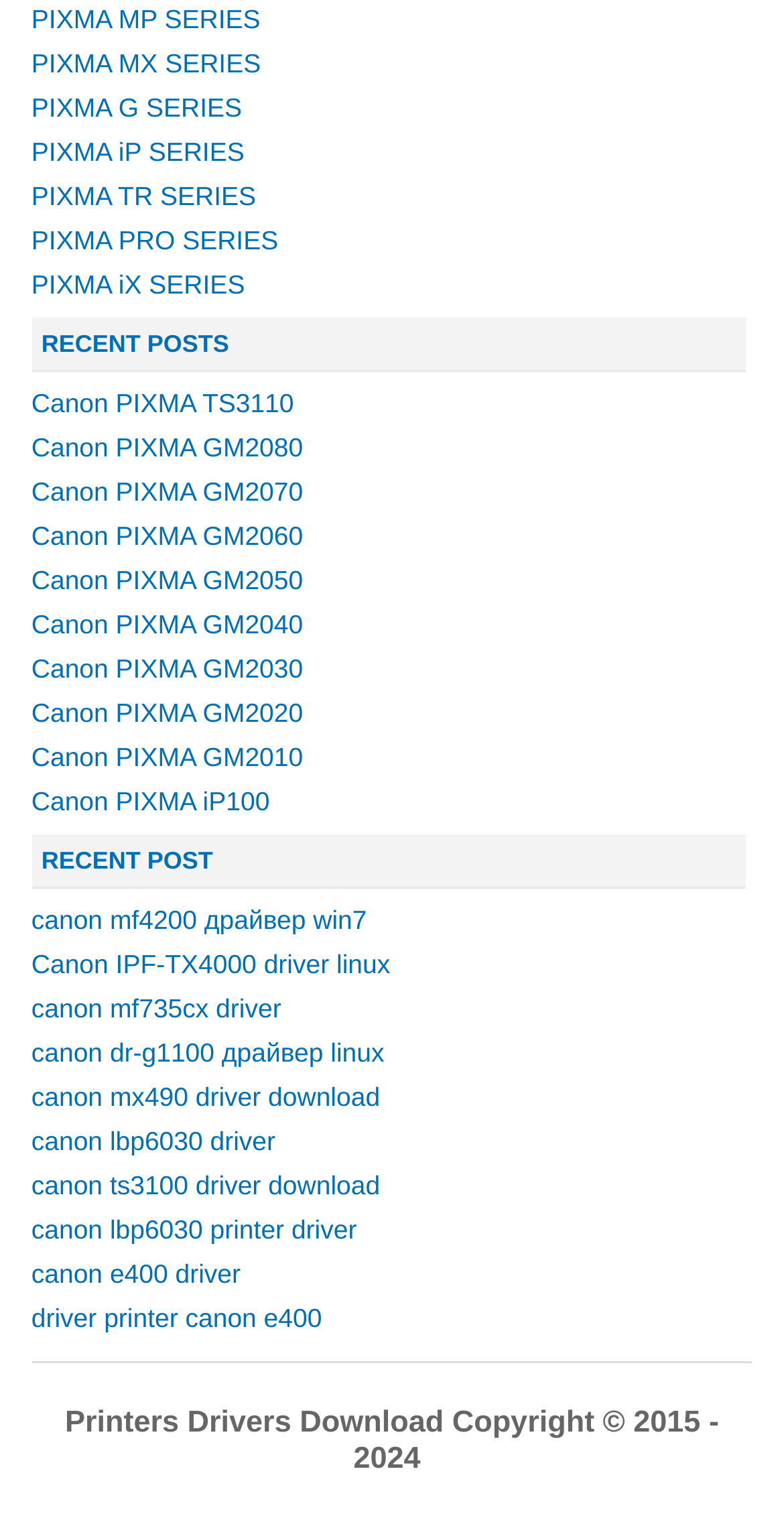Locate the UI element described by canon dr-g1100 драйвер linux in the provided webpage screenshot. Return the bounding box coordinates in the format (top-left x, top-left y, bottom-right x, bottom-right y), ensuring all values are between 0 and 1.

[0.04, 0.685, 0.49, 0.705]